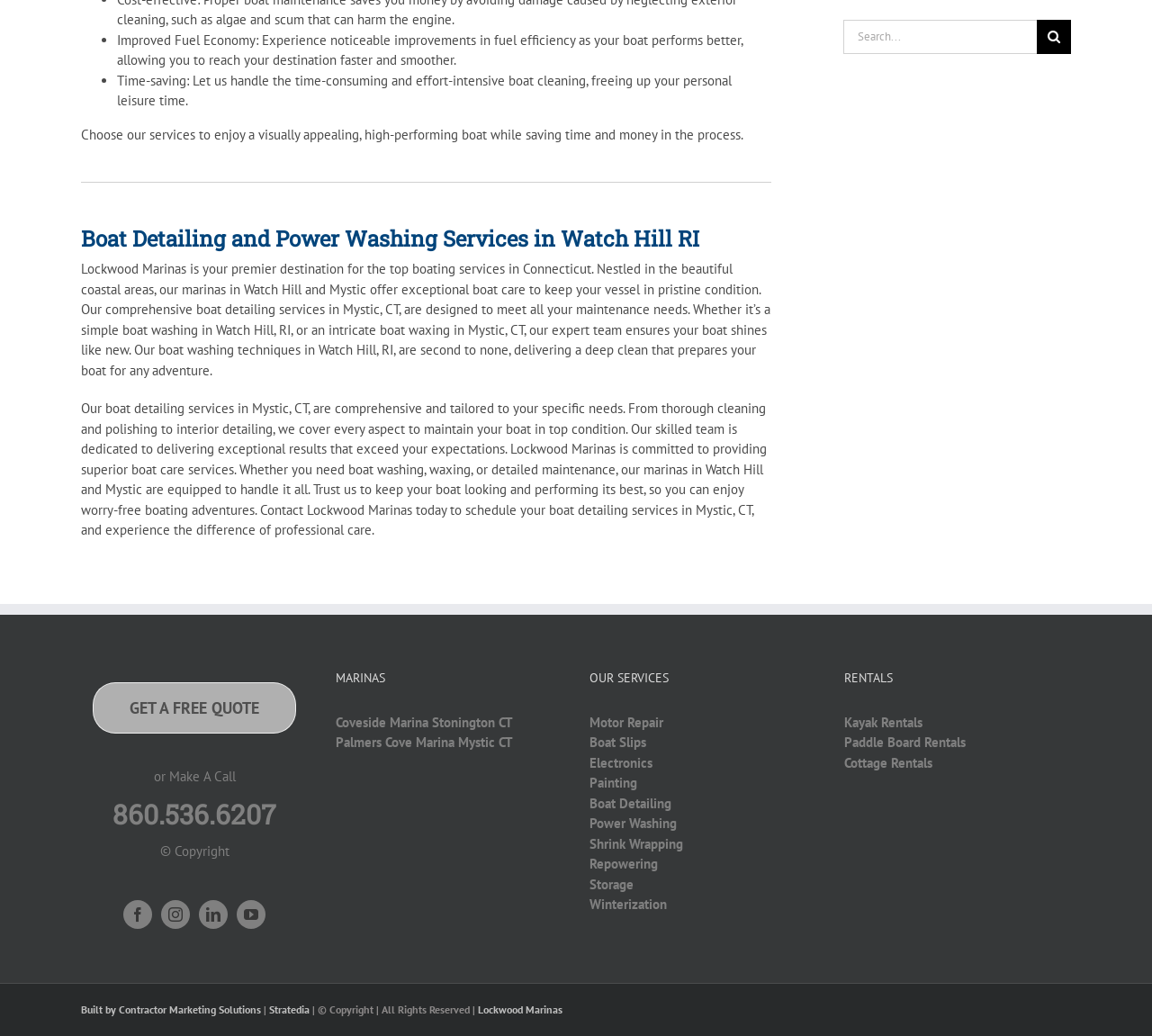Where are Lockwood Marinas located?
Using the image, provide a concise answer in one word or a short phrase.

Watch Hill and Mystic